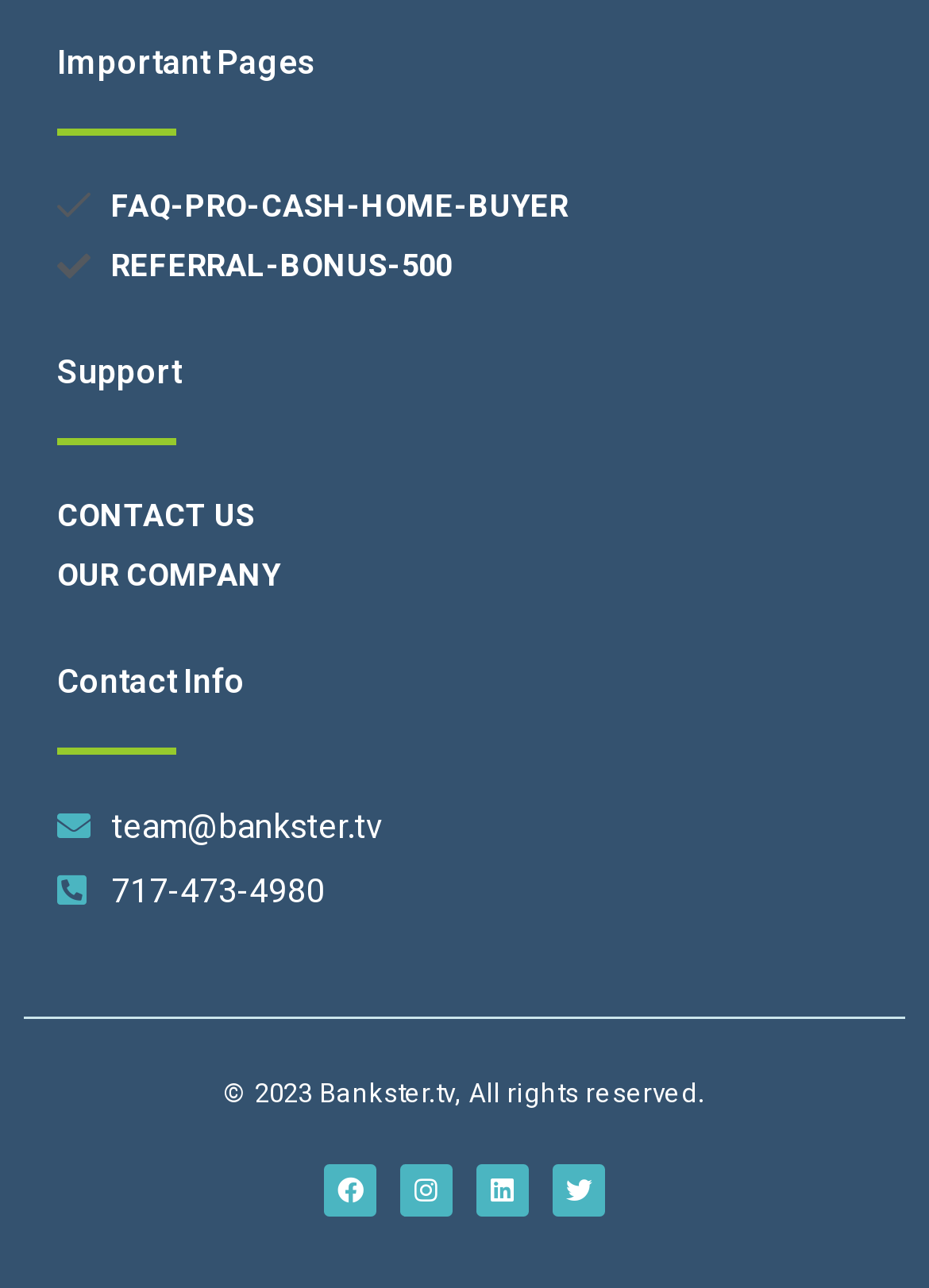Using the webpage screenshot and the element description Contact Us, determine the bounding box coordinates. Specify the coordinates in the format (top-left x, top-left y, bottom-right x, bottom-right y) with values ranging from 0 to 1.

[0.062, 0.382, 0.938, 0.418]